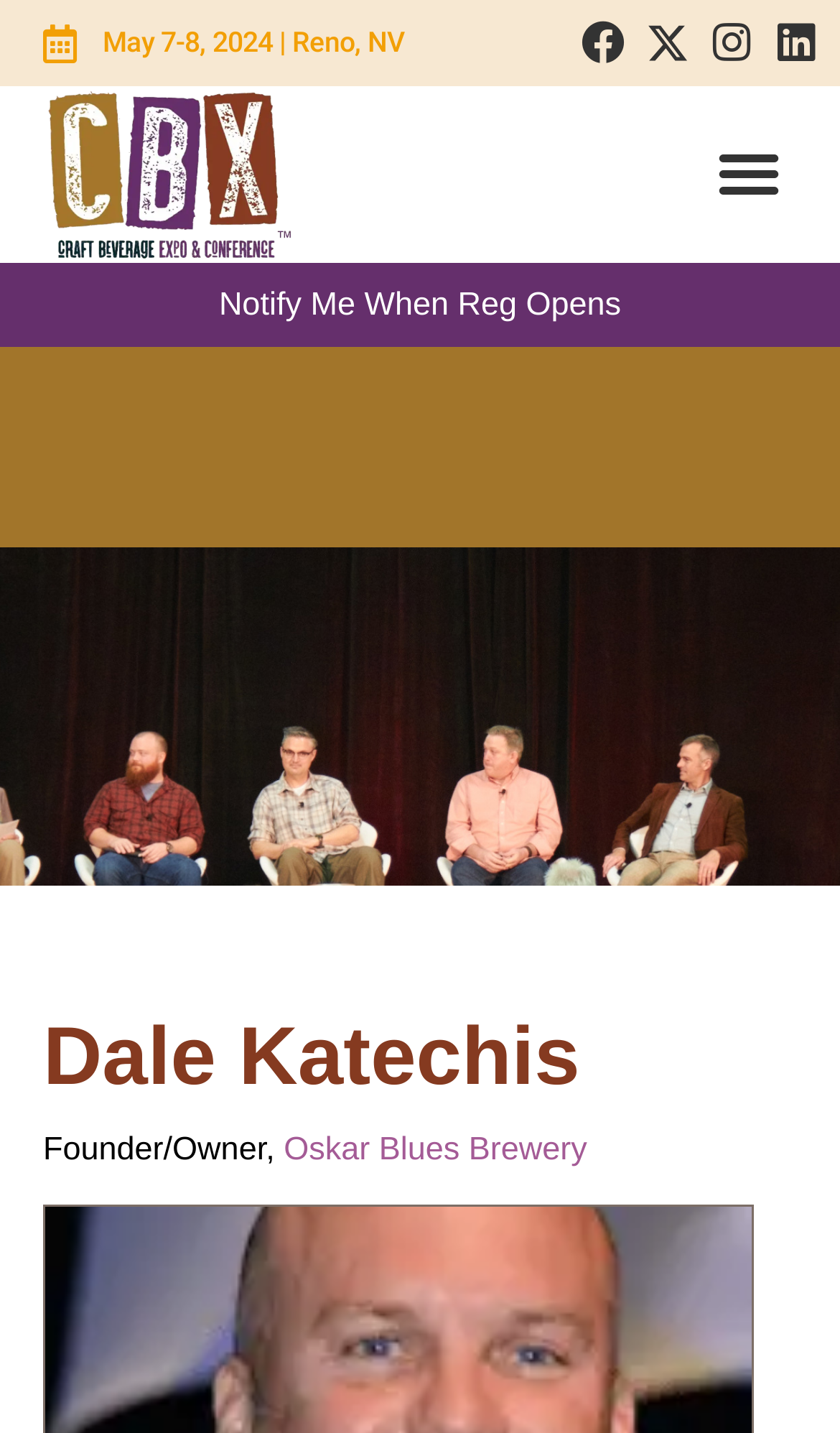Bounding box coordinates are to be given in the format (top-left x, top-left y, bottom-right x, bottom-right y). All values must be floating point numbers between 0 and 1. Provide the bounding box coordinate for the UI element described as: Oskar Blues Brewery

[0.338, 0.789, 0.699, 0.815]